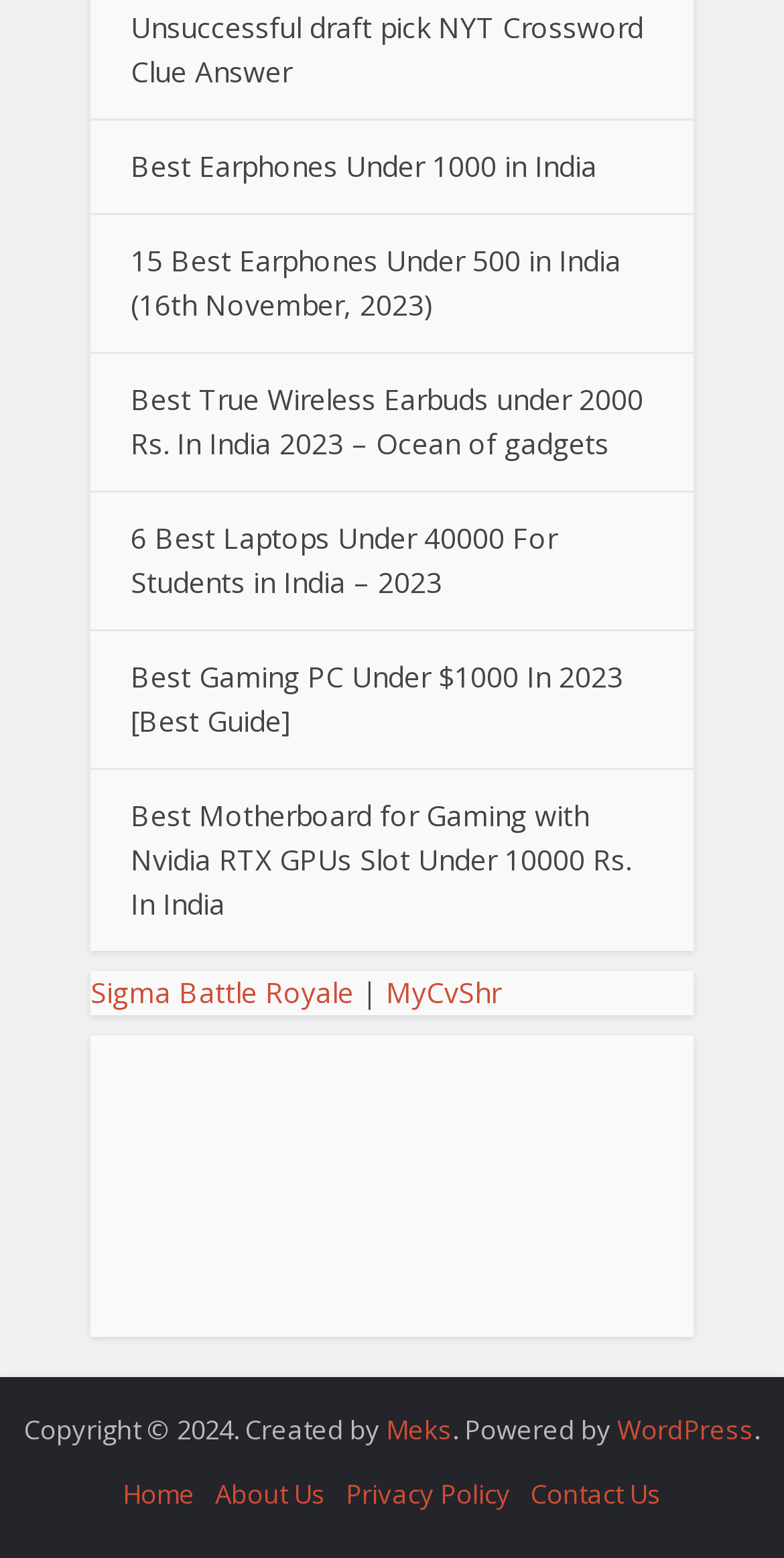Identify the bounding box coordinates for the UI element described as: "Sigma Battle Royale". The coordinates should be provided as four floats between 0 and 1: [left, top, right, bottom].

[0.115, 0.624, 0.451, 0.649]